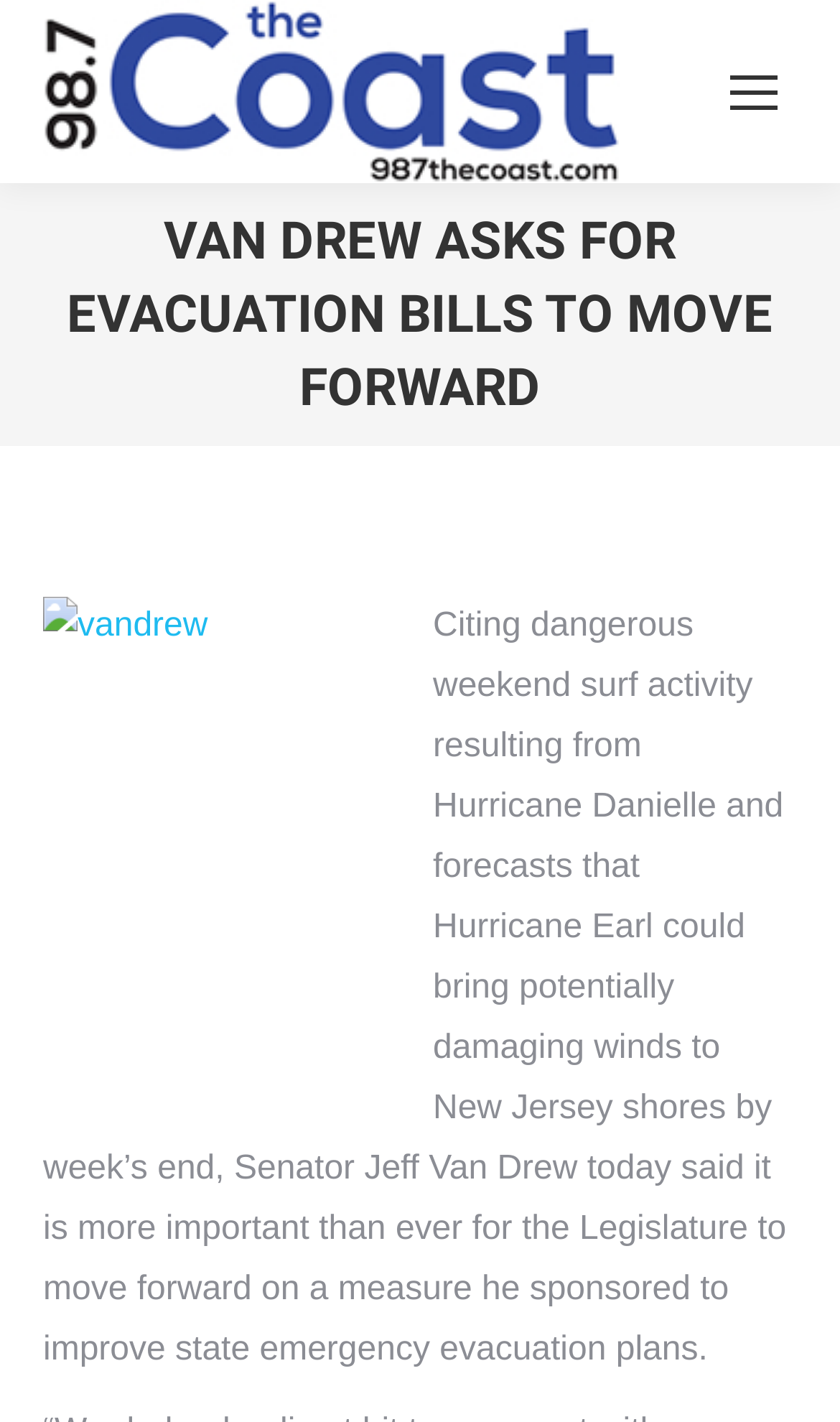What is the purpose of the measure sponsored by Senator Jeff Van Drew?
Based on the image, answer the question with a single word or brief phrase.

To improve state emergency evacuation plans